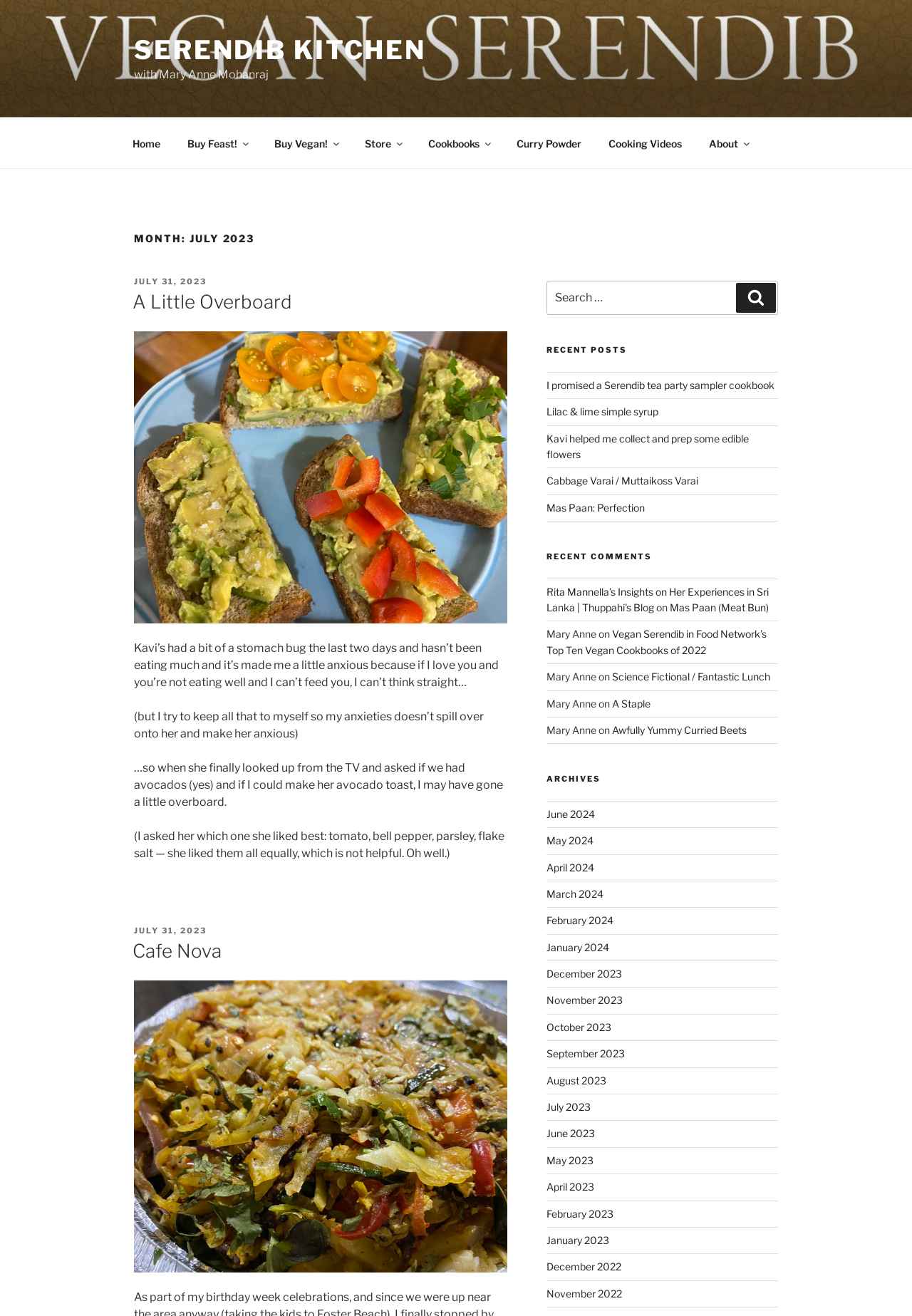Please identify the bounding box coordinates of the clickable region that I should interact with to perform the following instruction: "View the 'Recent Posts'". The coordinates should be expressed as four float numbers between 0 and 1, i.e., [left, top, right, bottom].

[0.599, 0.283, 0.853, 0.396]